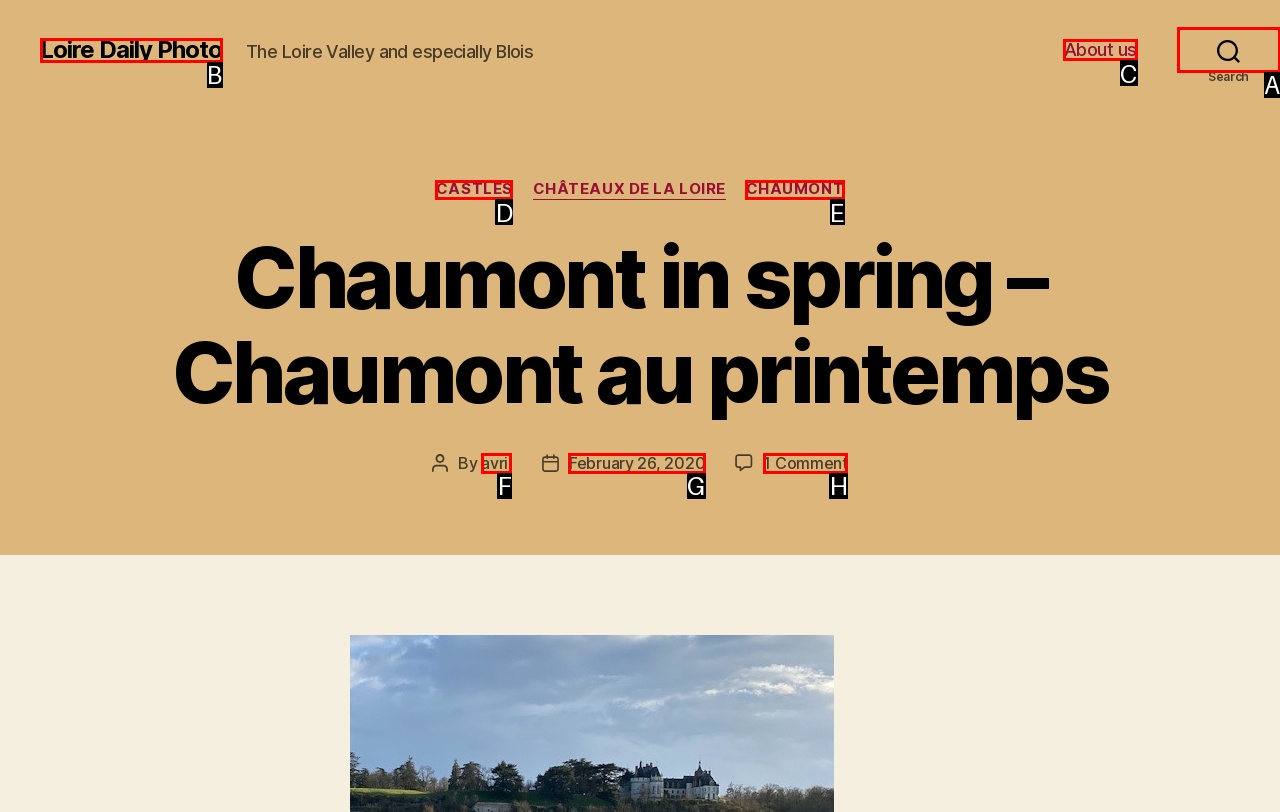Determine which element should be clicked for this task: search
Answer with the letter of the selected option.

A